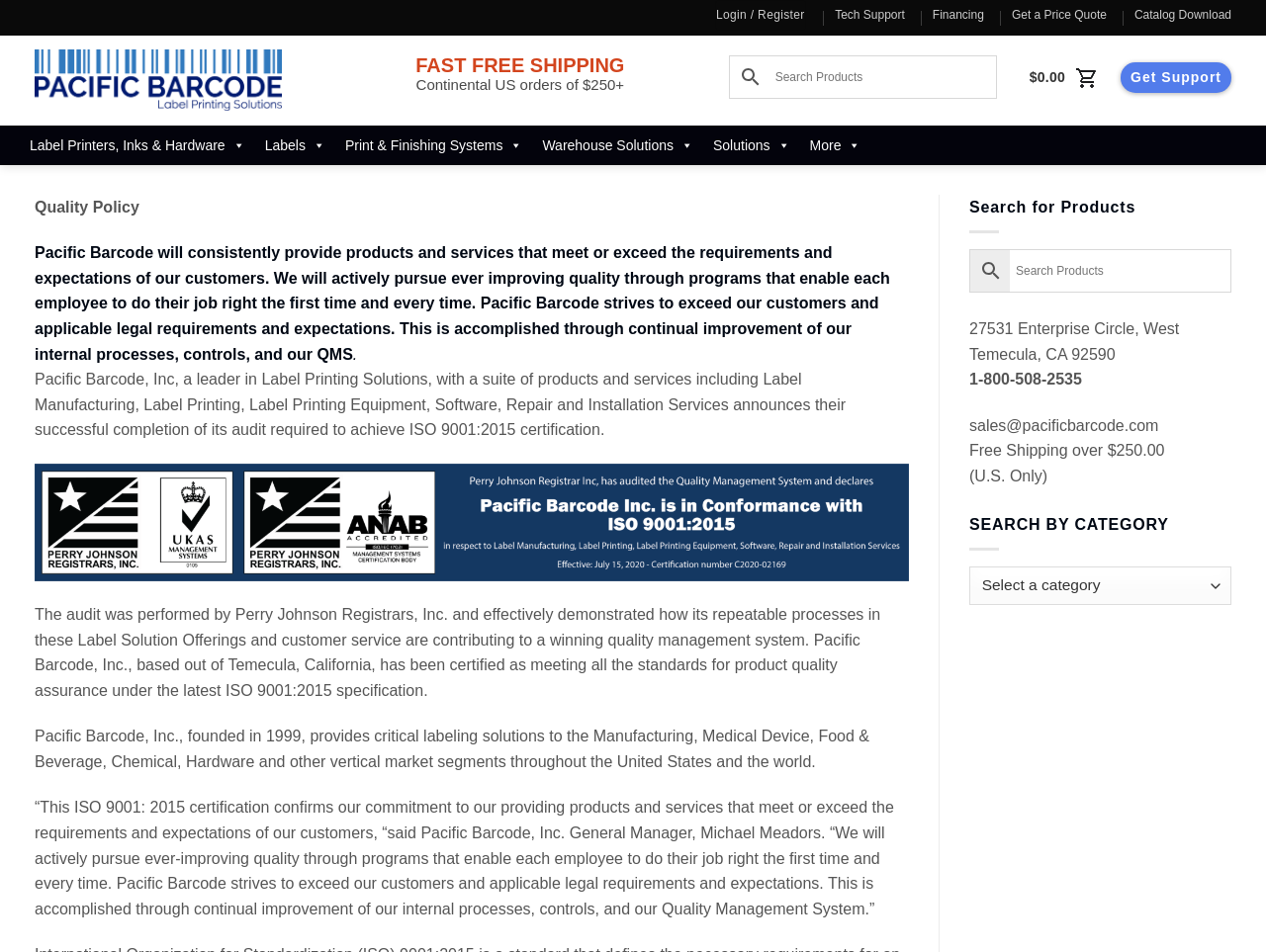What is the minimum order for free shipping?
Provide an in-depth answer to the question, covering all aspects.

The webpage mentions 'FAST FREE SHIPPING' and 'Continental US orders of $250+' which implies that orders above $250 are eligible for free shipping.